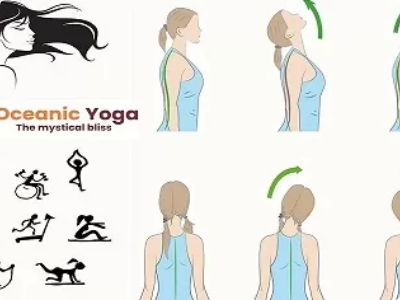Provide a comprehensive description of the image.

The image illustrates various yoga poses and techniques, emphasizing the connection between yoga practice and skincare. On the left, a flowing depiction of long hair suggests vitality and suggests a holistic approach to beauty. The central part shows a series of images demonstrating different yoga postures designed to enhance physical well-being and promote a radiant complexion. Poses may include head tilts to encourage relaxation and improve blood circulation, essential for a healthy glow. The right side features dynamic figures representing various yoga movements, illustrating an active lifestyle and its benefit for both skin and hair resilience. Above the visuals, the text "Oceanic Yoga: The mystical bliss" captures the essence of the practice as not only a physical exercise but also a comprehensive approach to wellness and beauty.